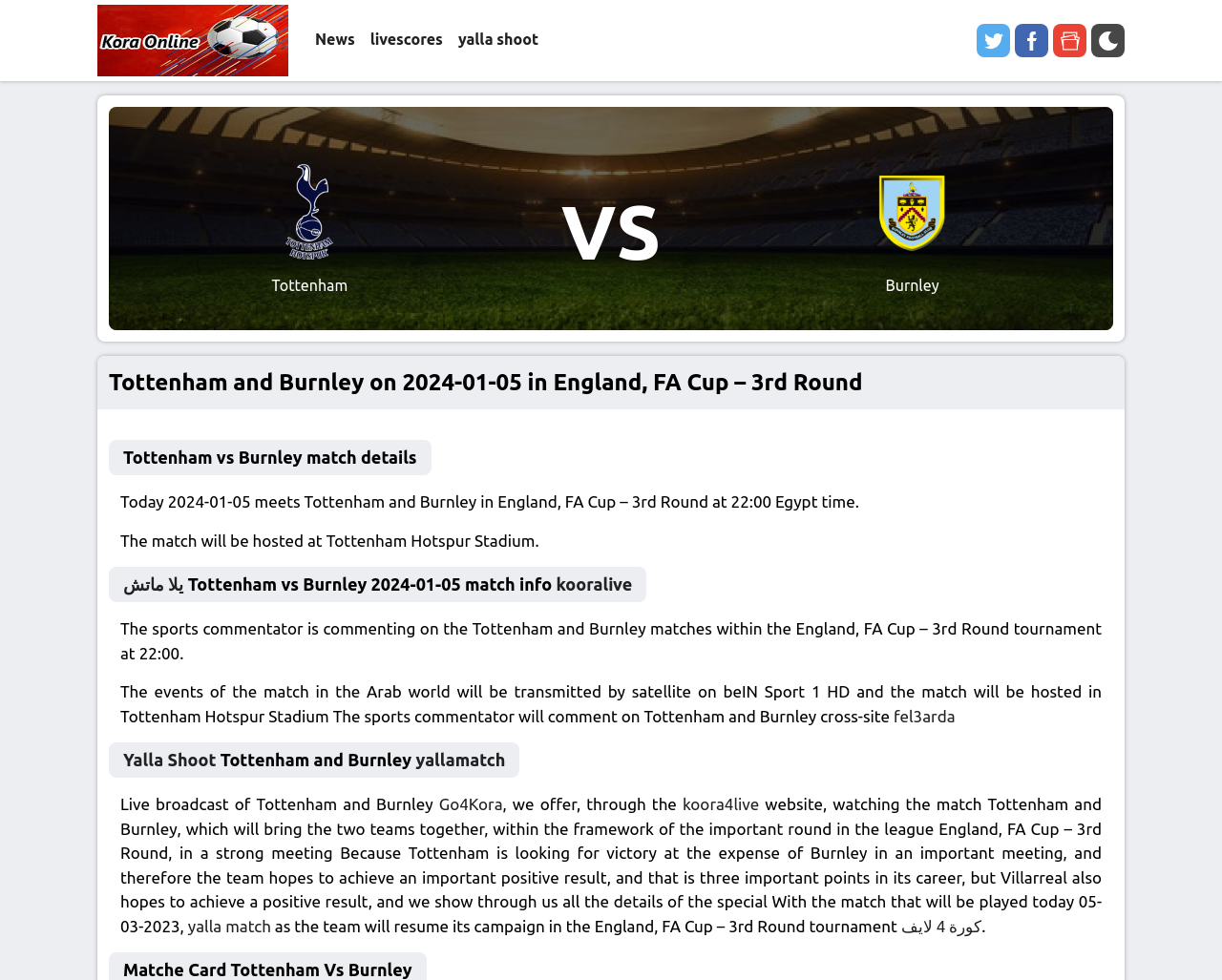Given the description: "كورة 4 لايف", determine the bounding box coordinates of the UI element. The coordinates should be formatted as four float numbers between 0 and 1, [left, top, right, bottom].

[0.737, 0.935, 0.803, 0.954]